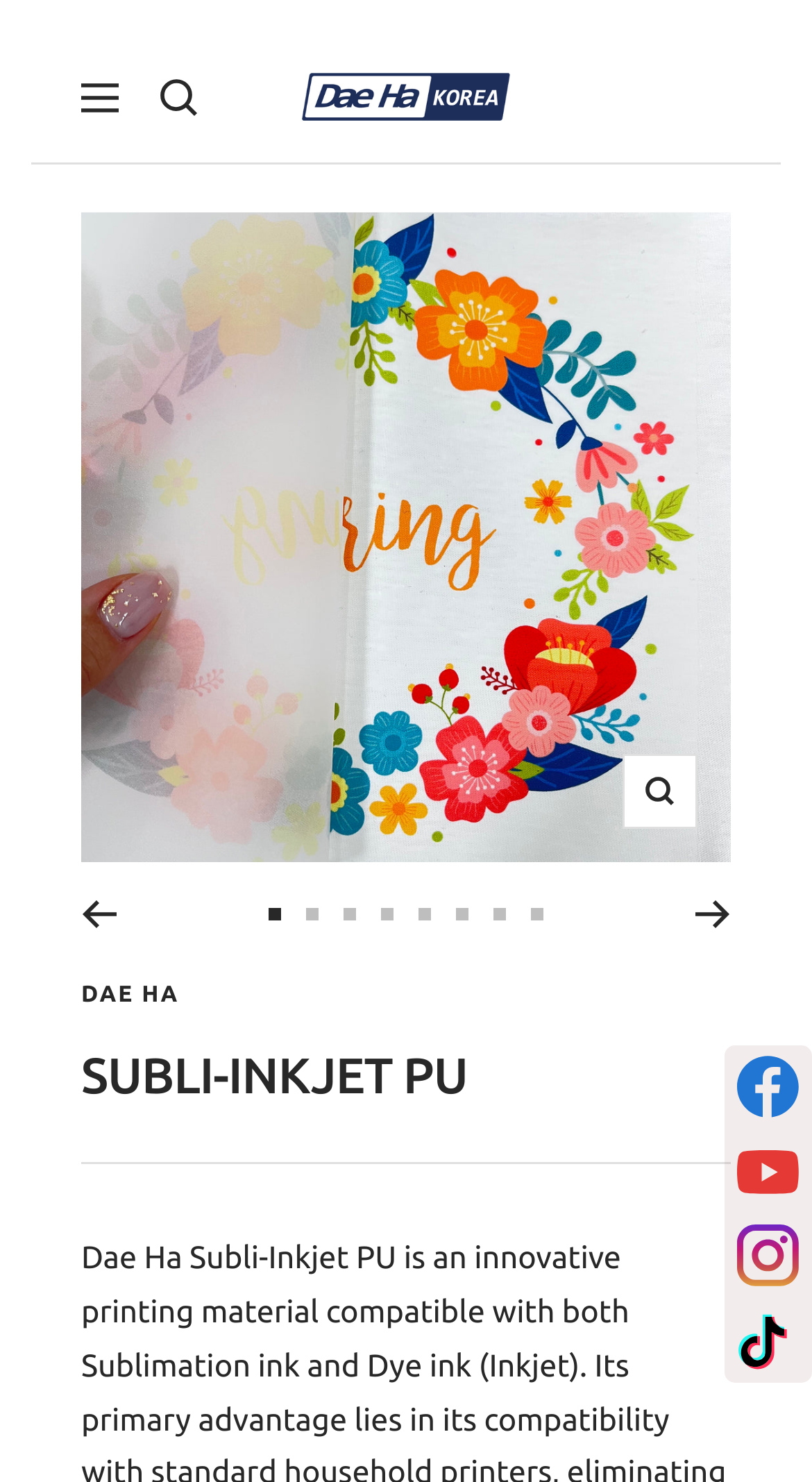Provide the bounding box coordinates of the UI element this sentence describes: "Zoom".

[0.767, 0.509, 0.859, 0.56]